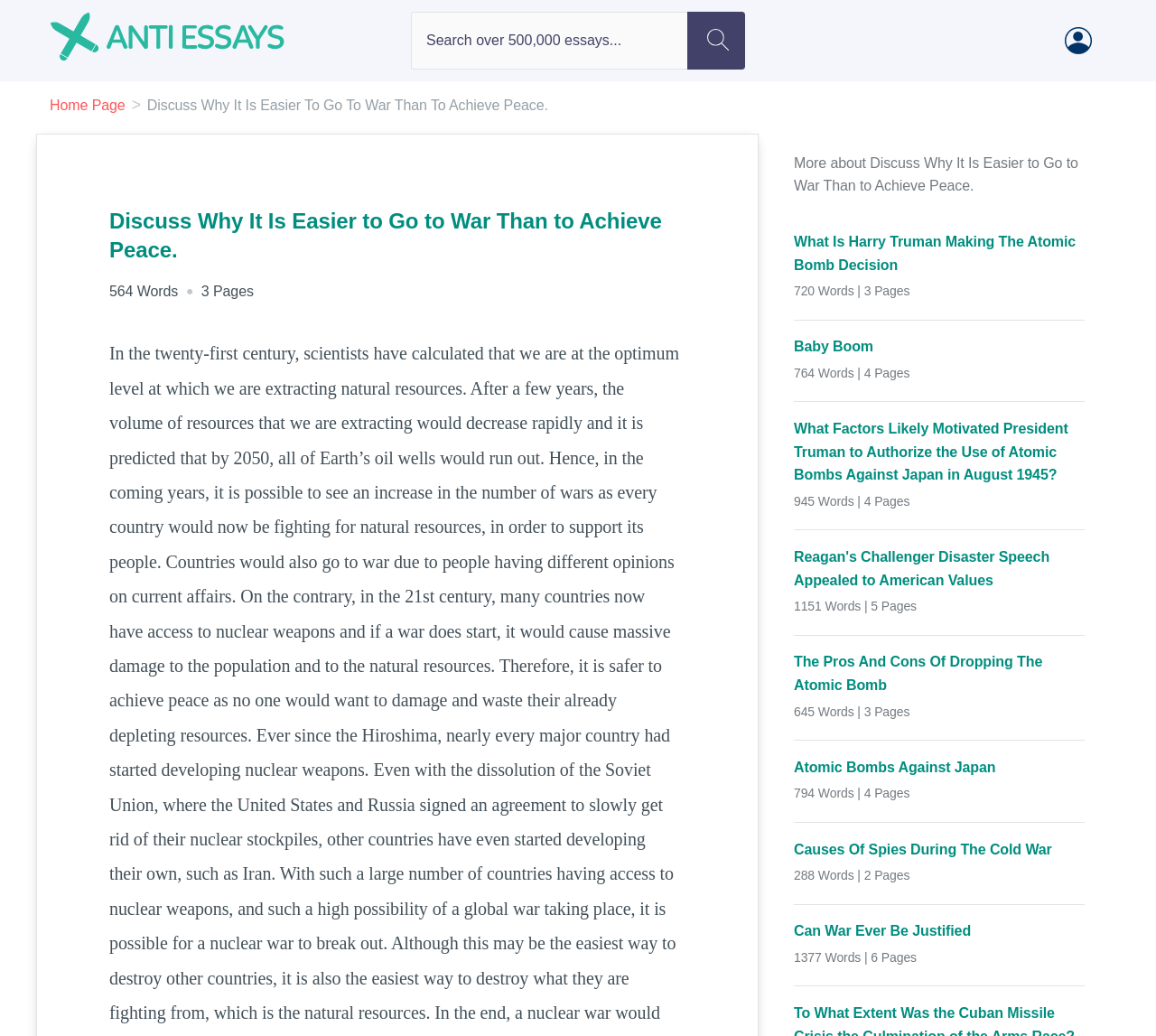Please identify the bounding box coordinates of the element I should click to complete this instruction: 'Go to my account'. The coordinates should be given as four float numbers between 0 and 1, like this: [left, top, right, bottom].

[0.921, 0.031, 0.957, 0.046]